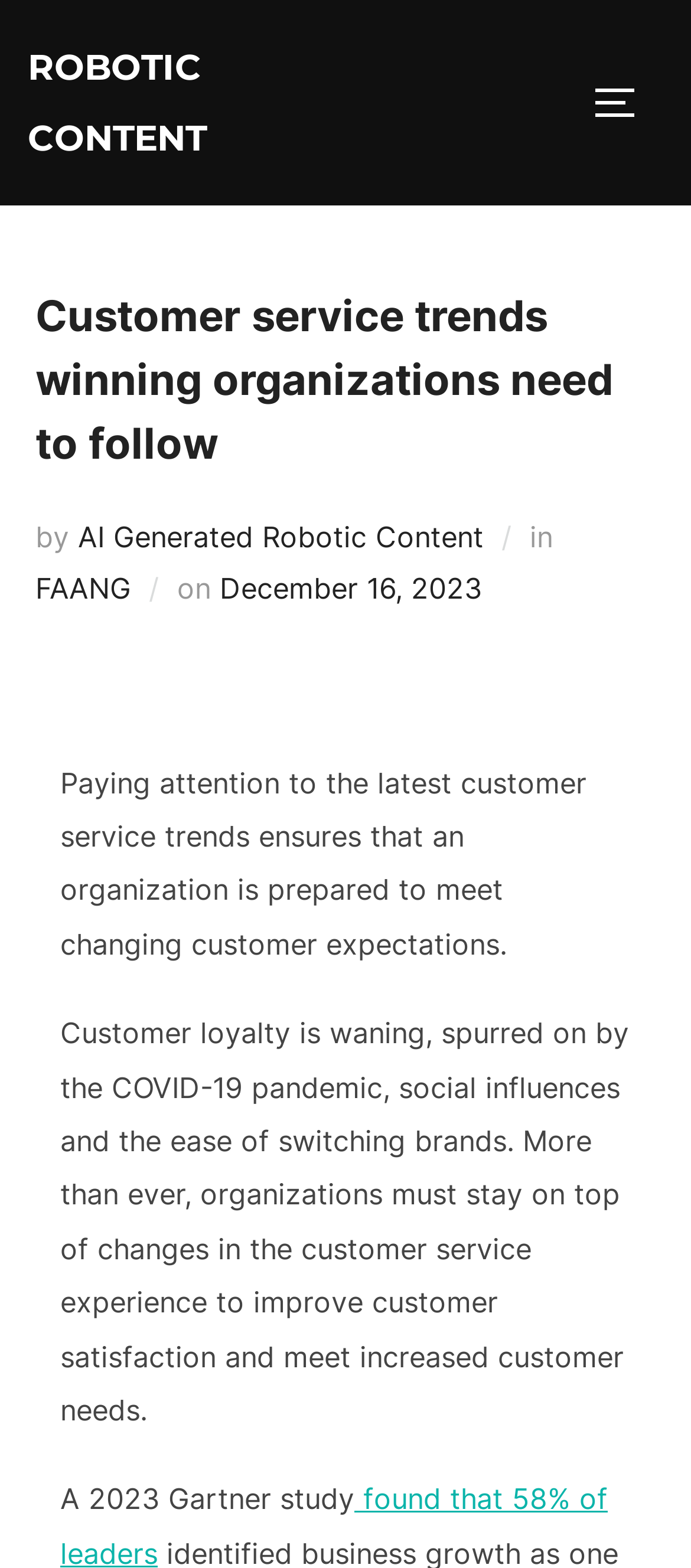What is the topic of the article?
Can you offer a detailed and complete answer to this question?

The topic of the article can be inferred by looking at the main heading and the content of the article. The main heading mentions 'Customer service trends winning organizations need to follow', and the article discusses the importance of staying on top of customer service trends to improve customer satisfaction.